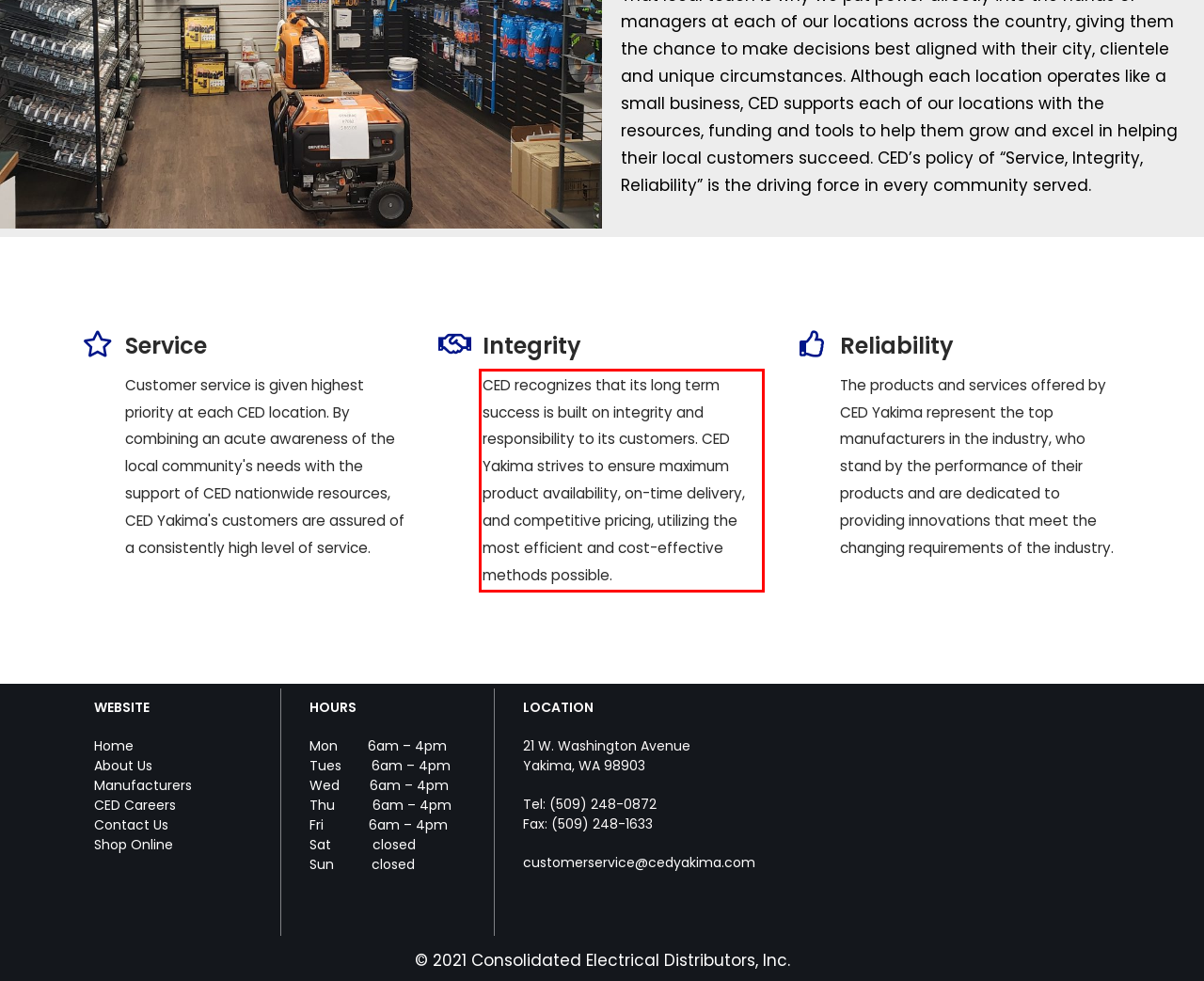Observe the screenshot of the webpage, locate the red bounding box, and extract the text content within it.

CED recognizes that its long term success is built on integrity and responsibility to its customers. CED Yakima strives to ensure maximum product availability, on-time delivery, and competitive pricing, utilizing the most efficient and cost-effective methods possible.